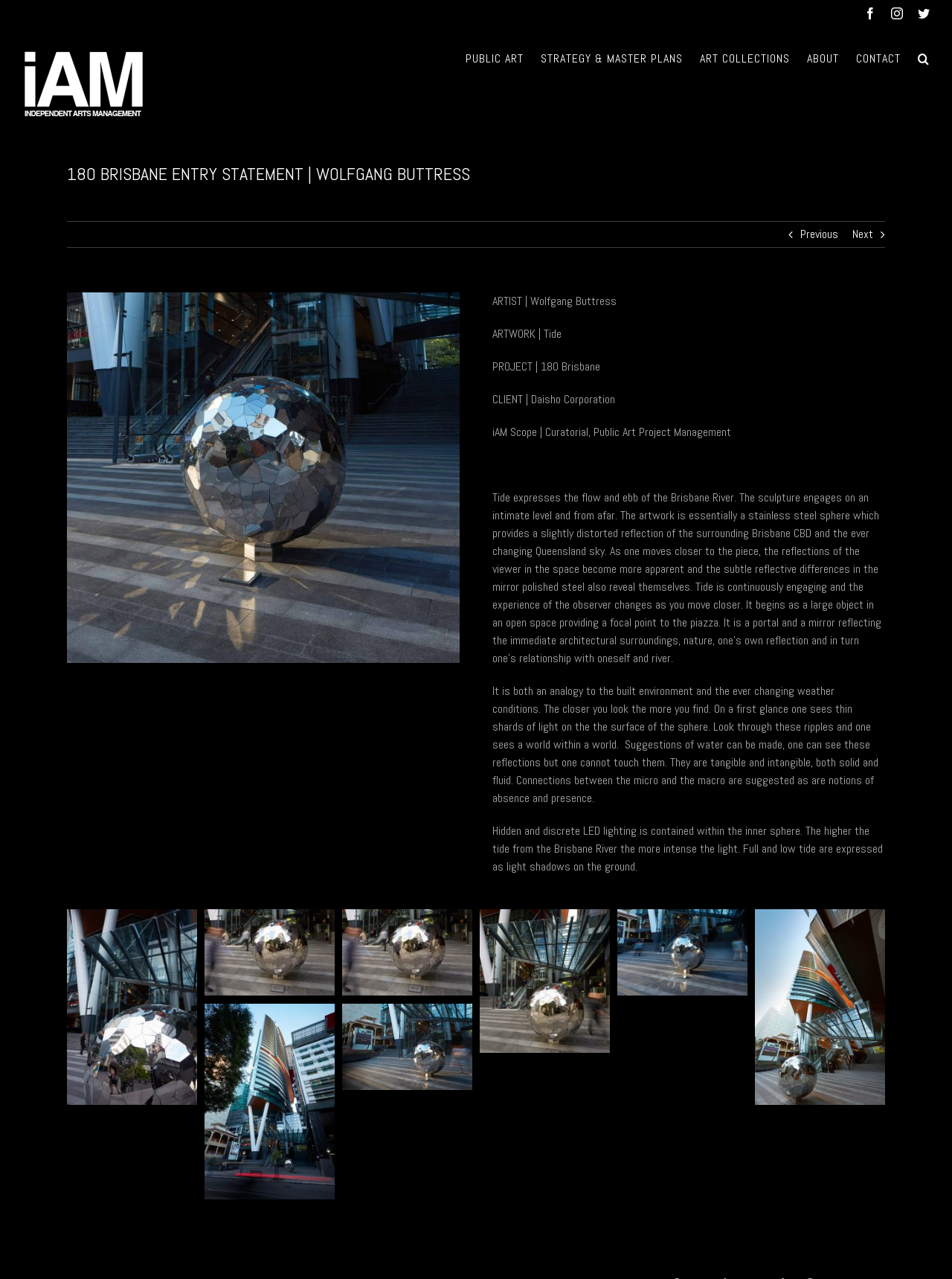Can you pinpoint the bounding box coordinates for the clickable element required for this instruction: "View 180 Brisbane Entry Statement project"? The coordinates should be four float numbers between 0 and 1, i.e., [left, top, right, bottom].

[0.07, 0.125, 0.494, 0.146]